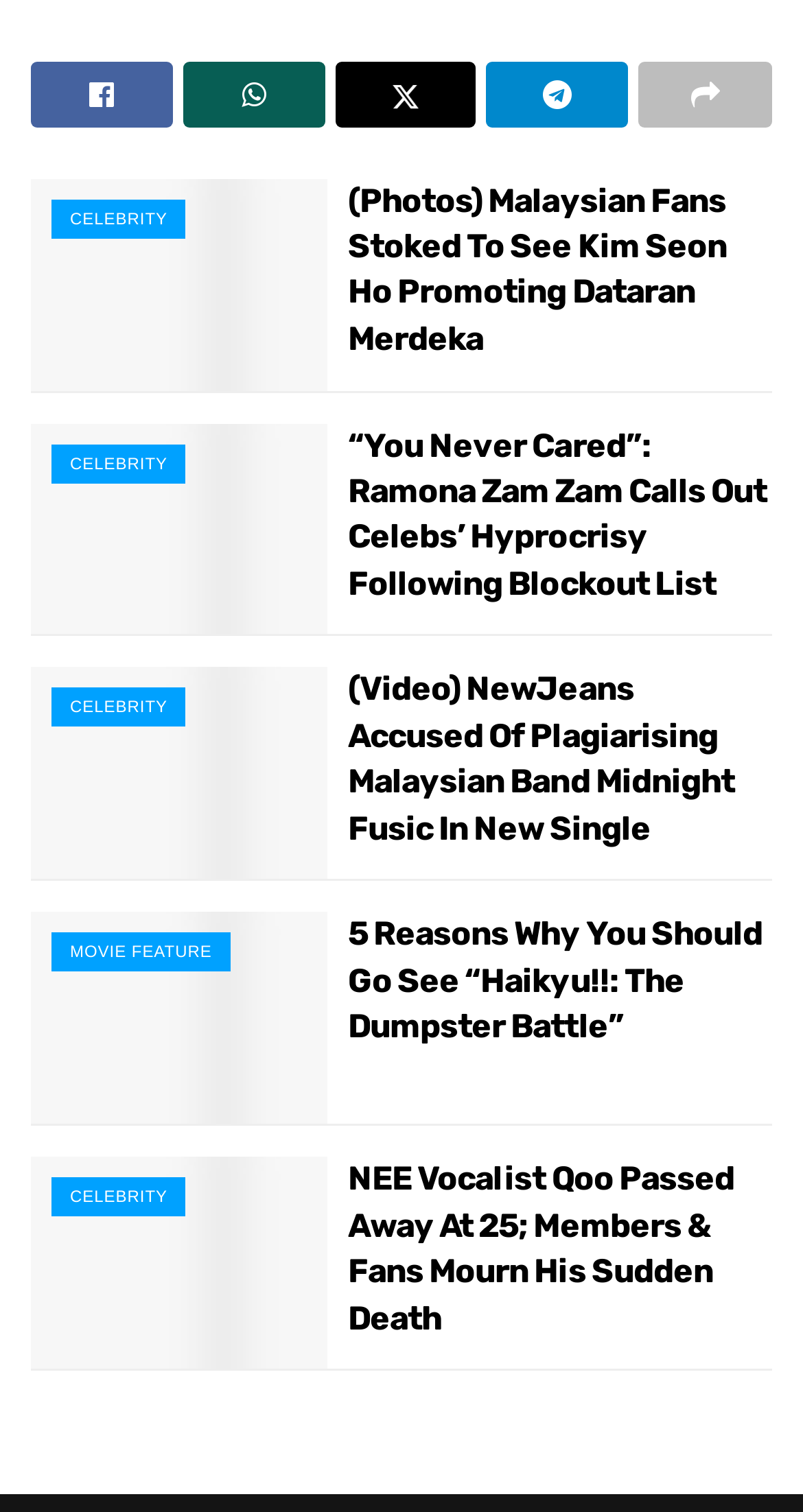Identify the coordinates of the bounding box for the element that must be clicked to accomplish the instruction: "View the image from Ramona Zam Zam's Instagram".

[0.038, 0.28, 0.408, 0.42]